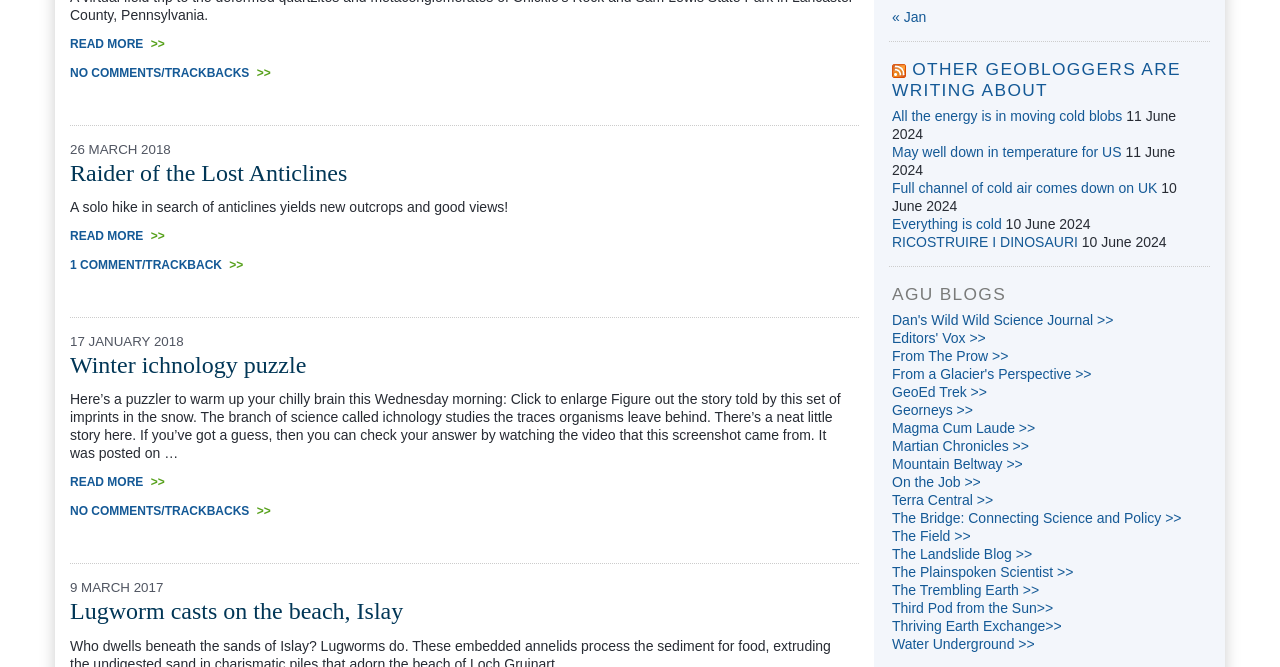Please provide a comprehensive response to the question below by analyzing the image: 
What is the title of the second blog post?

The second blog post is located below the first one, and its title is specified as 'Raider of the Lost Anticlines' in the heading element with ID 366 and the link element with ID 904.